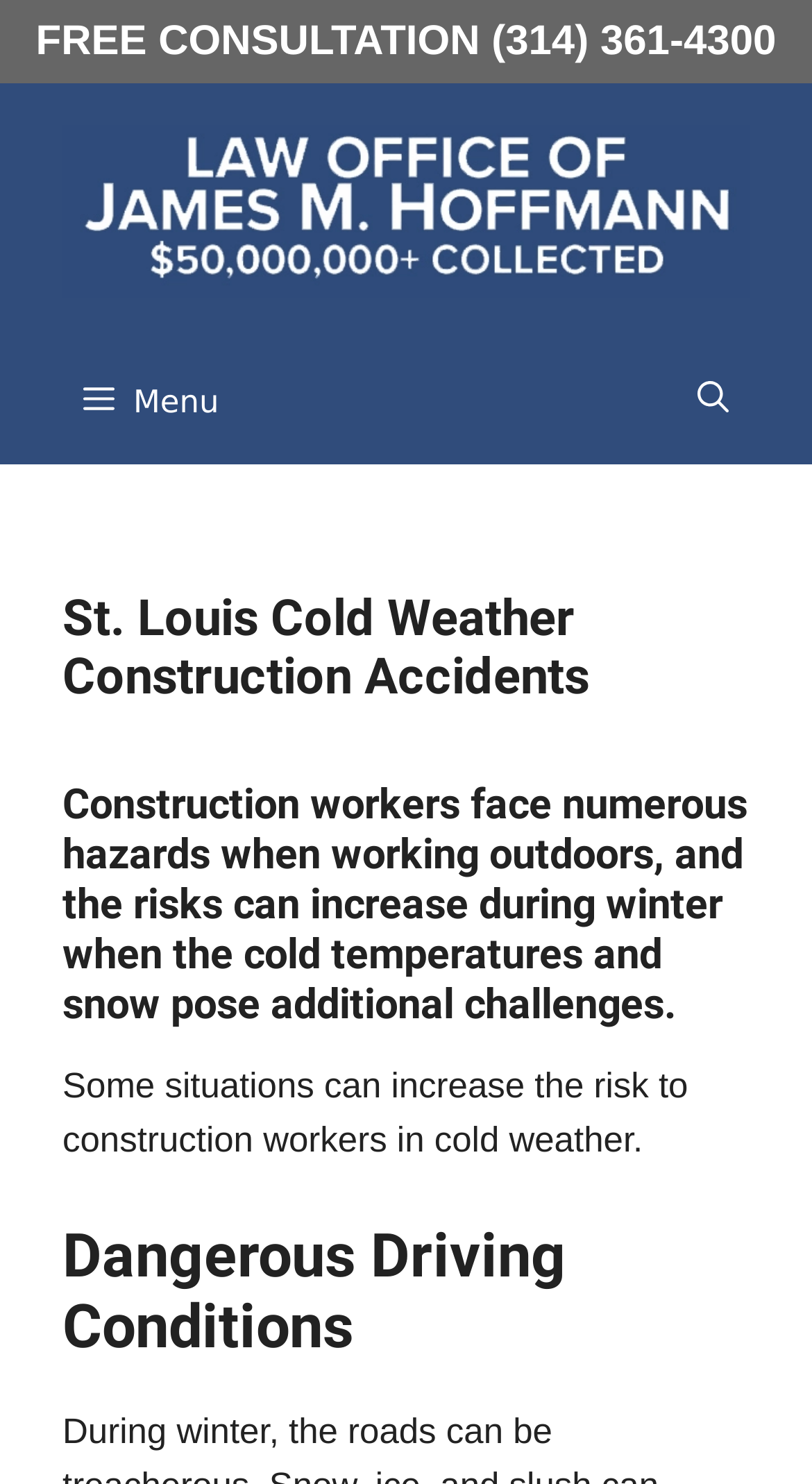What is the main title displayed on this webpage?

St. Louis Cold Weather Construction Accidents